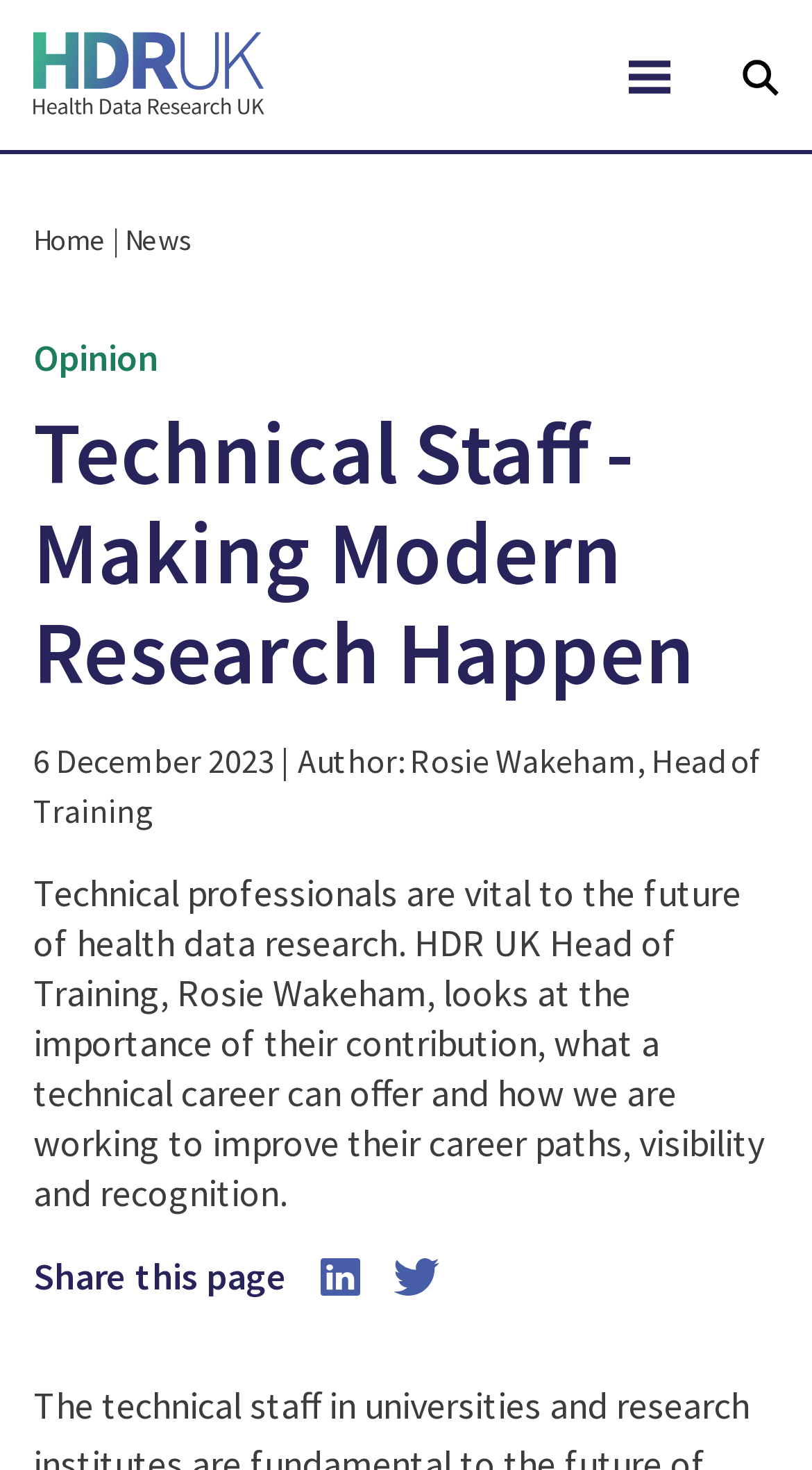What options are available to share the page?
Kindly offer a detailed explanation using the data available in the image.

The options to share the page are represented by three images located at the bottom of the webpage, with the text 'Share this page' above them.